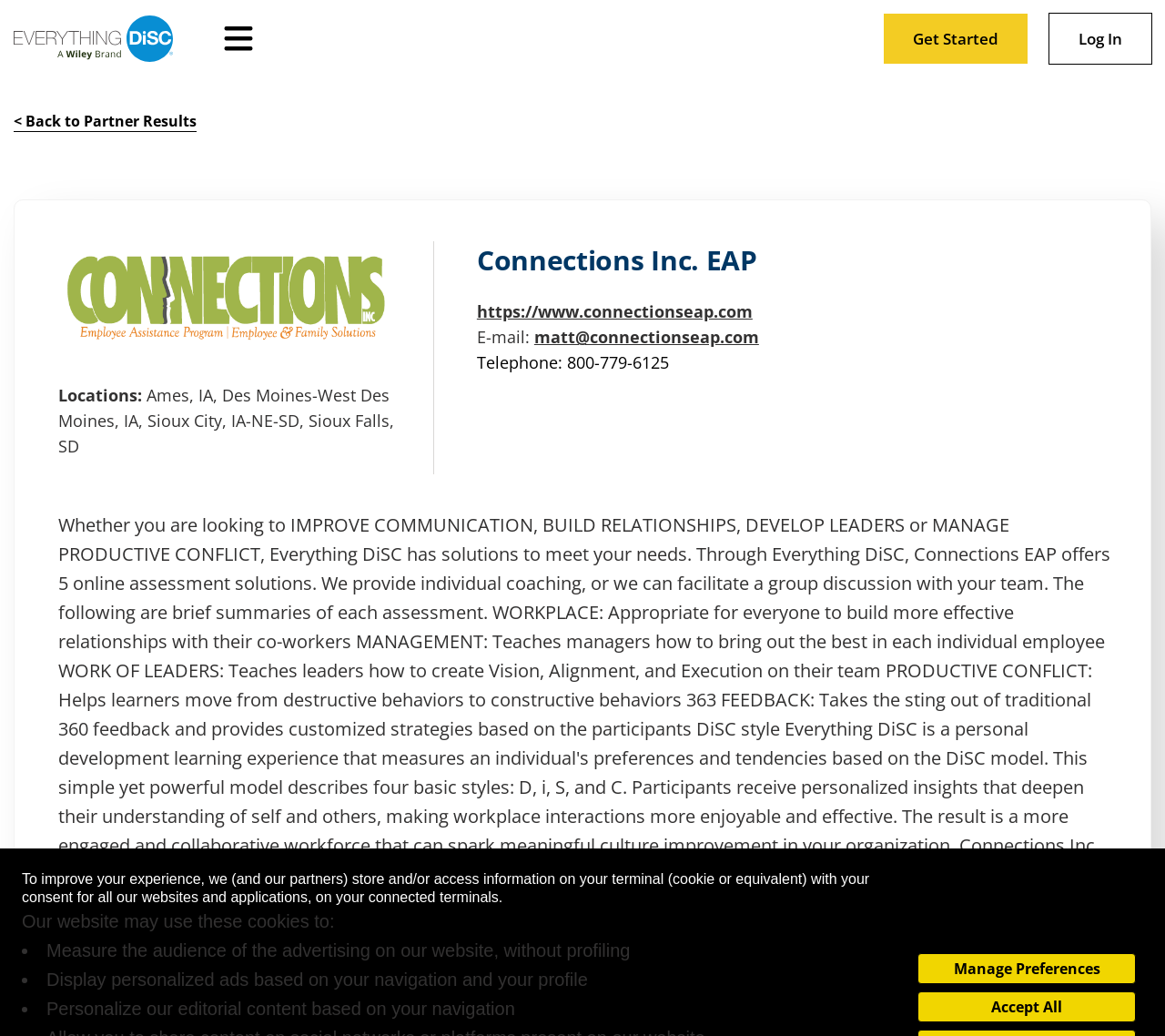Locate the bounding box for the described UI element: "< Back to Partner Results". Ensure the coordinates are four float numbers between 0 and 1, formatted as [left, top, right, bottom].

[0.012, 0.107, 0.169, 0.127]